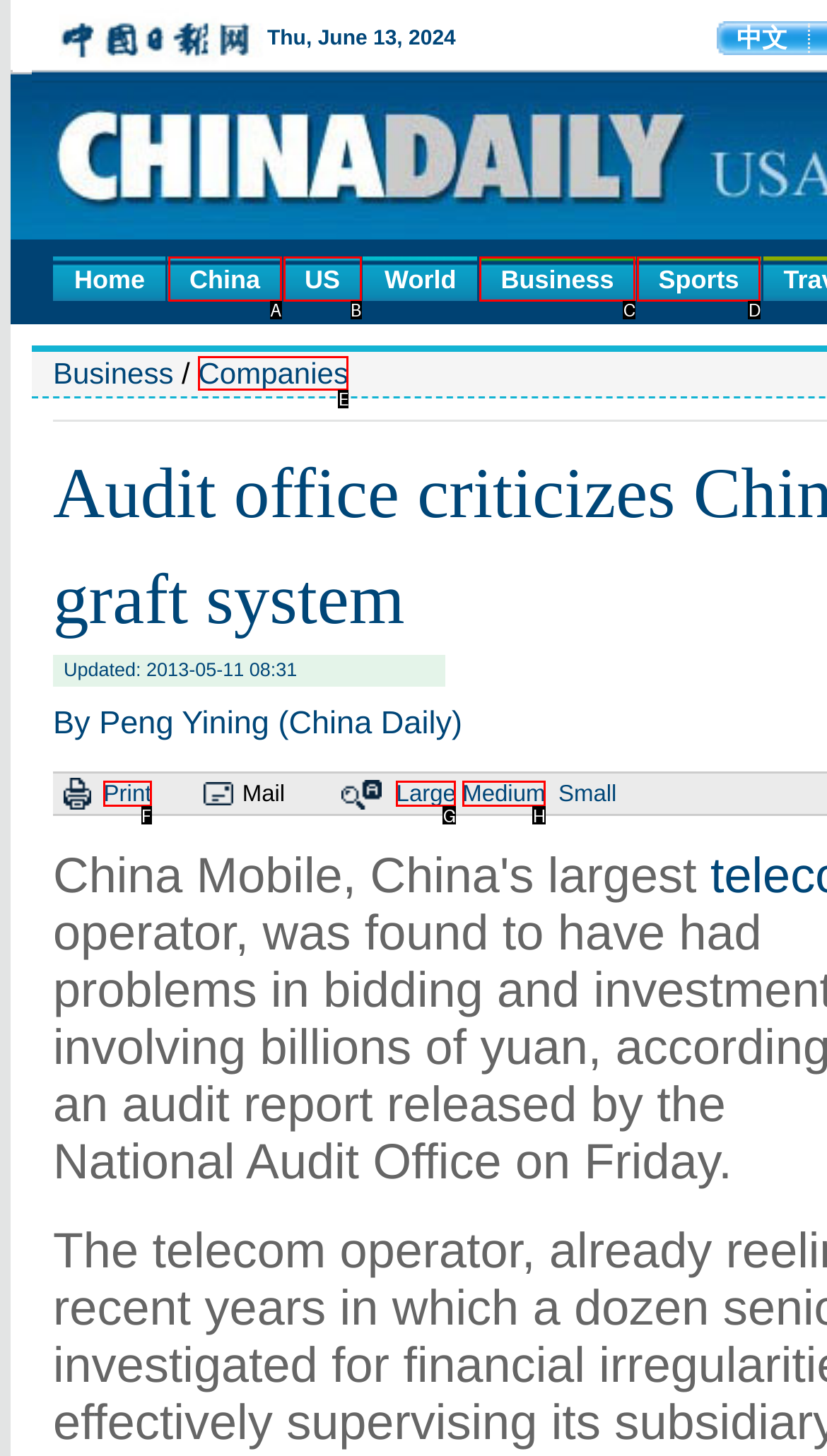Choose the letter of the element that should be clicked to complete the task: view companies news
Answer with the letter from the possible choices.

E